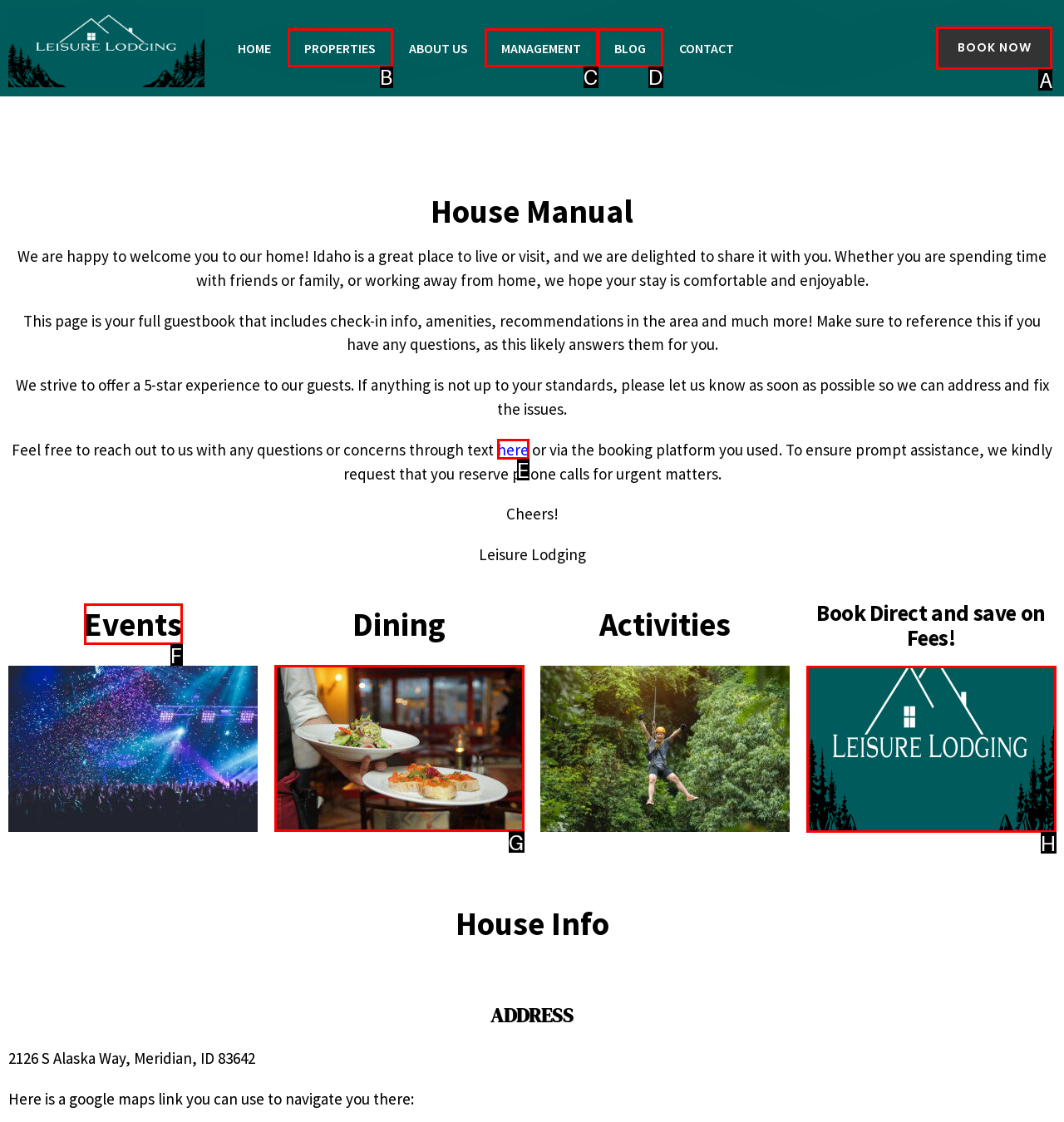Among the marked elements in the screenshot, which letter corresponds to the UI element needed for the task: Click on the BOOK NOW link?

A